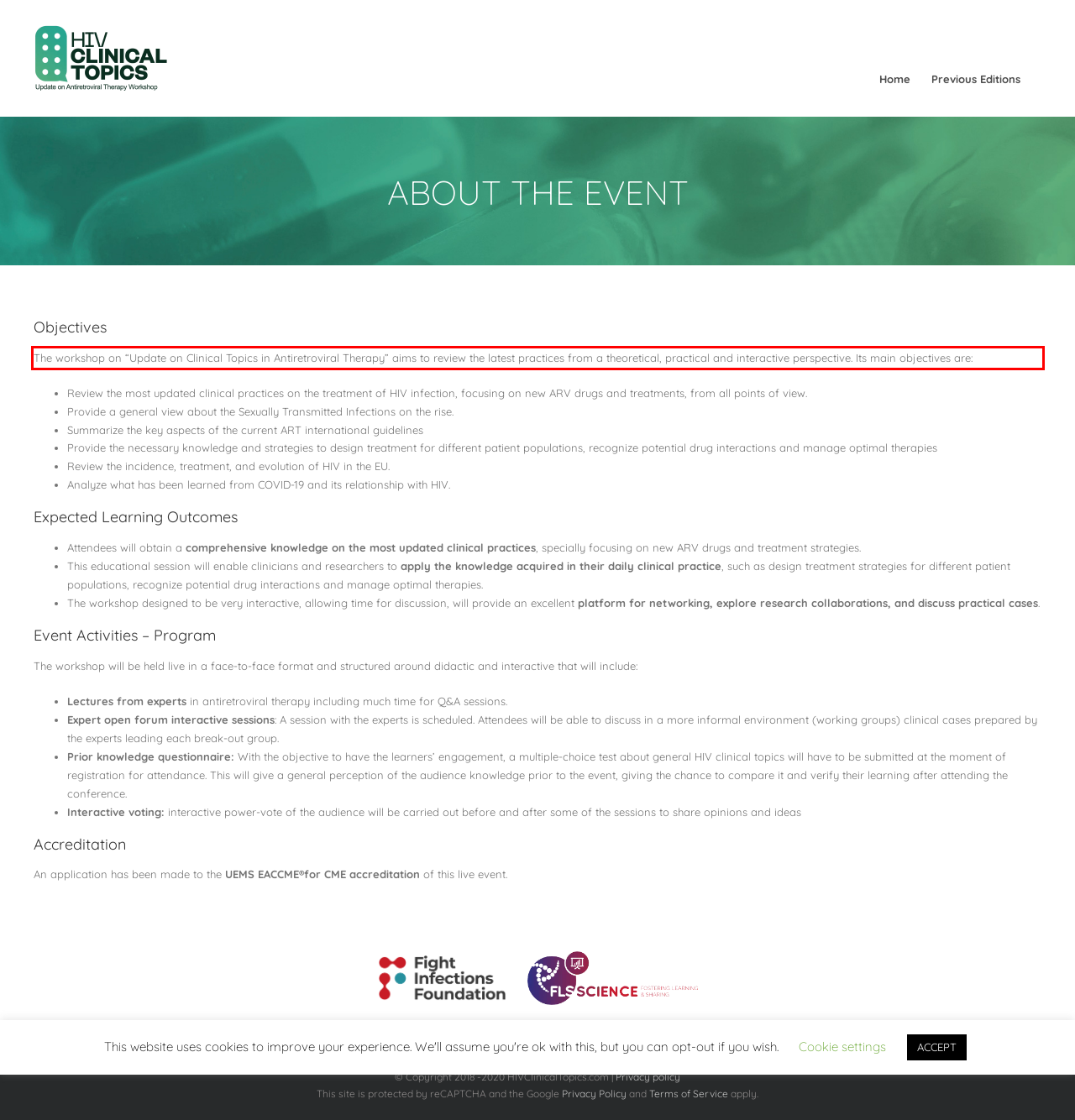You have a webpage screenshot with a red rectangle surrounding a UI element. Extract the text content from within this red bounding box.

The workshop on “Update on Clinical Topics in Antiretroviral Therapy” aims to review the latest practices from a theoretical, practical and interactive perspective. Its main objectives are: